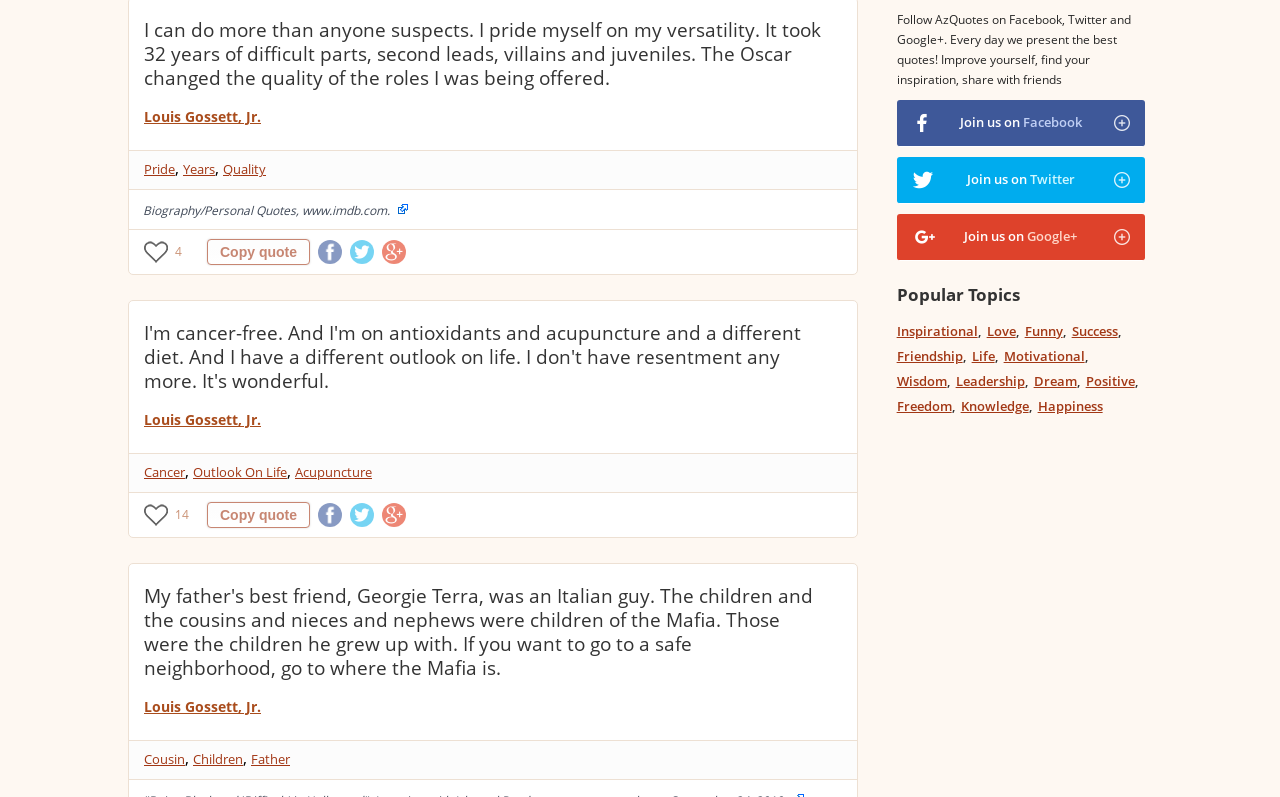What is the category of the quote with the word 'Mafia'?
Based on the screenshot, respond with a single word or phrase.

None